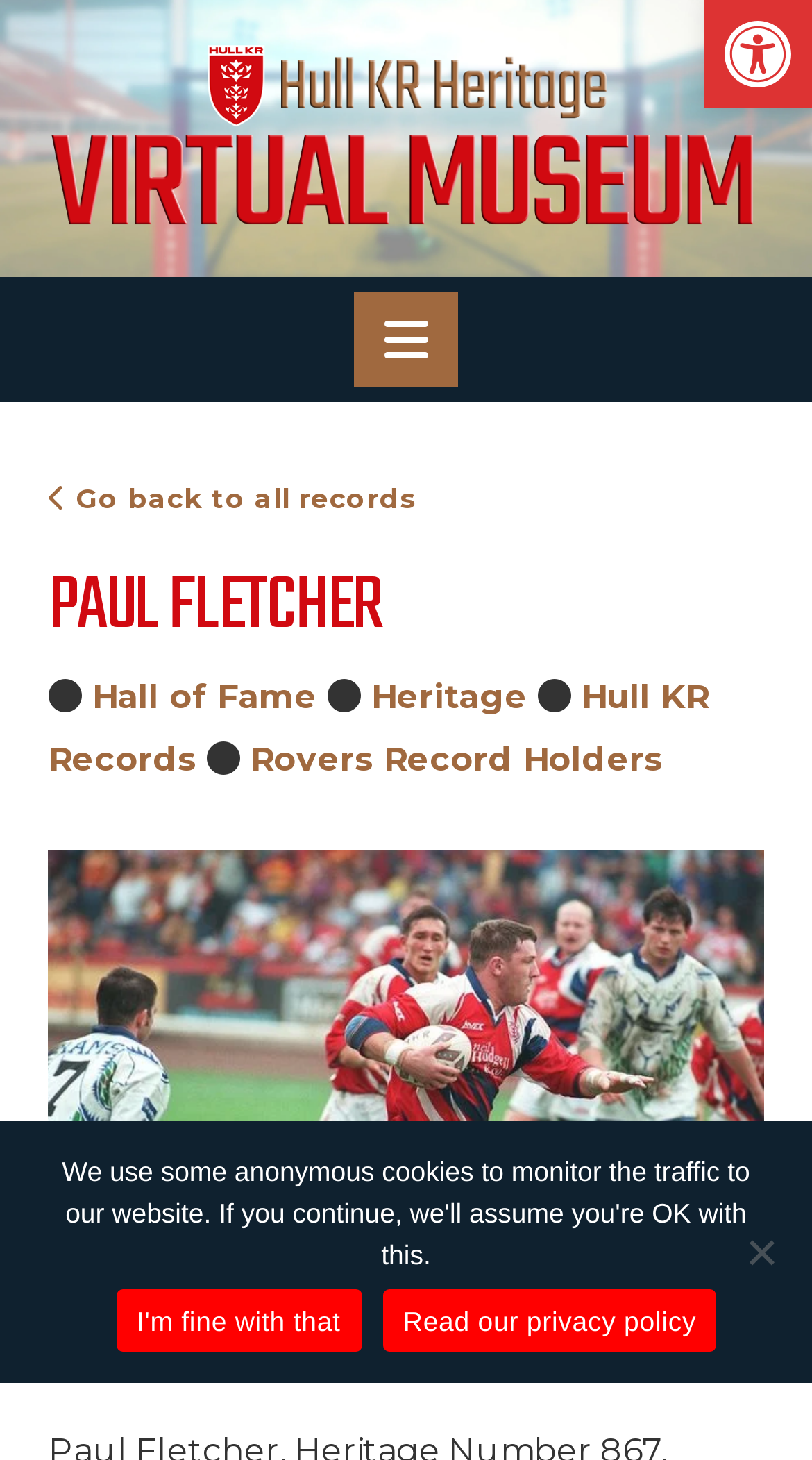Based on the element description, predict the bounding box coordinates (top-left x, top-left y, bottom-right x, bottom-right y) for the UI element in the screenshot: Heritage

[0.457, 0.464, 0.65, 0.491]